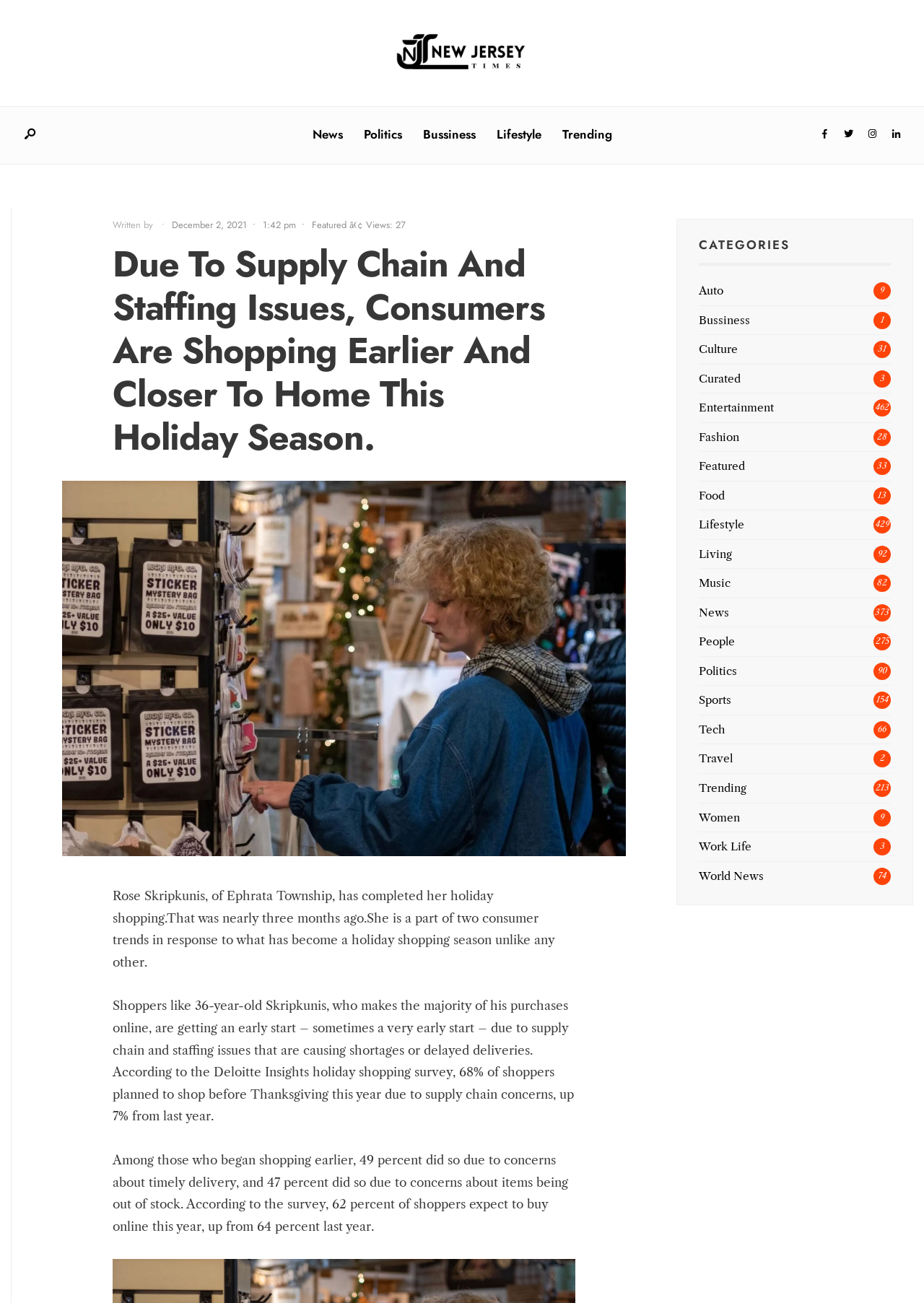Provide the bounding box coordinates of the area you need to click to execute the following instruction: "Search for something".

[0.294, 0.006, 0.345, 0.017]